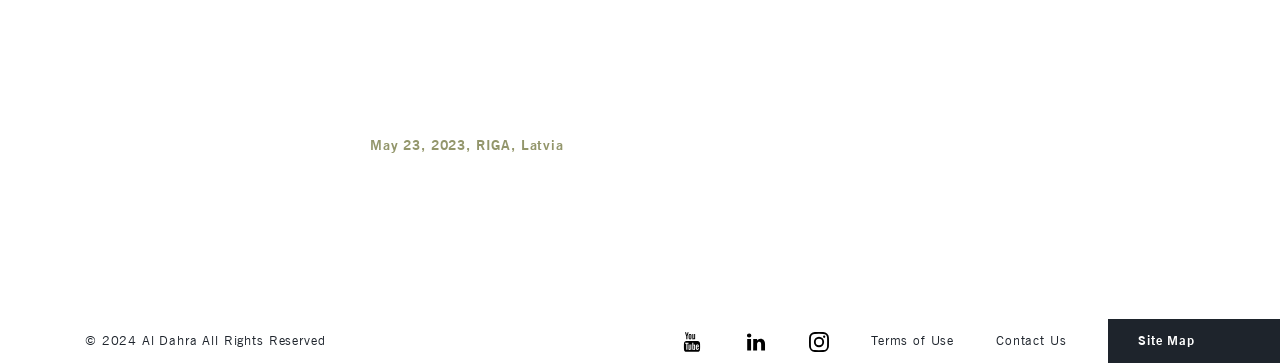Identify the coordinates of the bounding box for the element described below: "alt="YouTube"". Return the coordinates as four float numbers between 0 and 1: [left, top, right, bottom].

[0.531, 0.908, 0.55, 0.968]